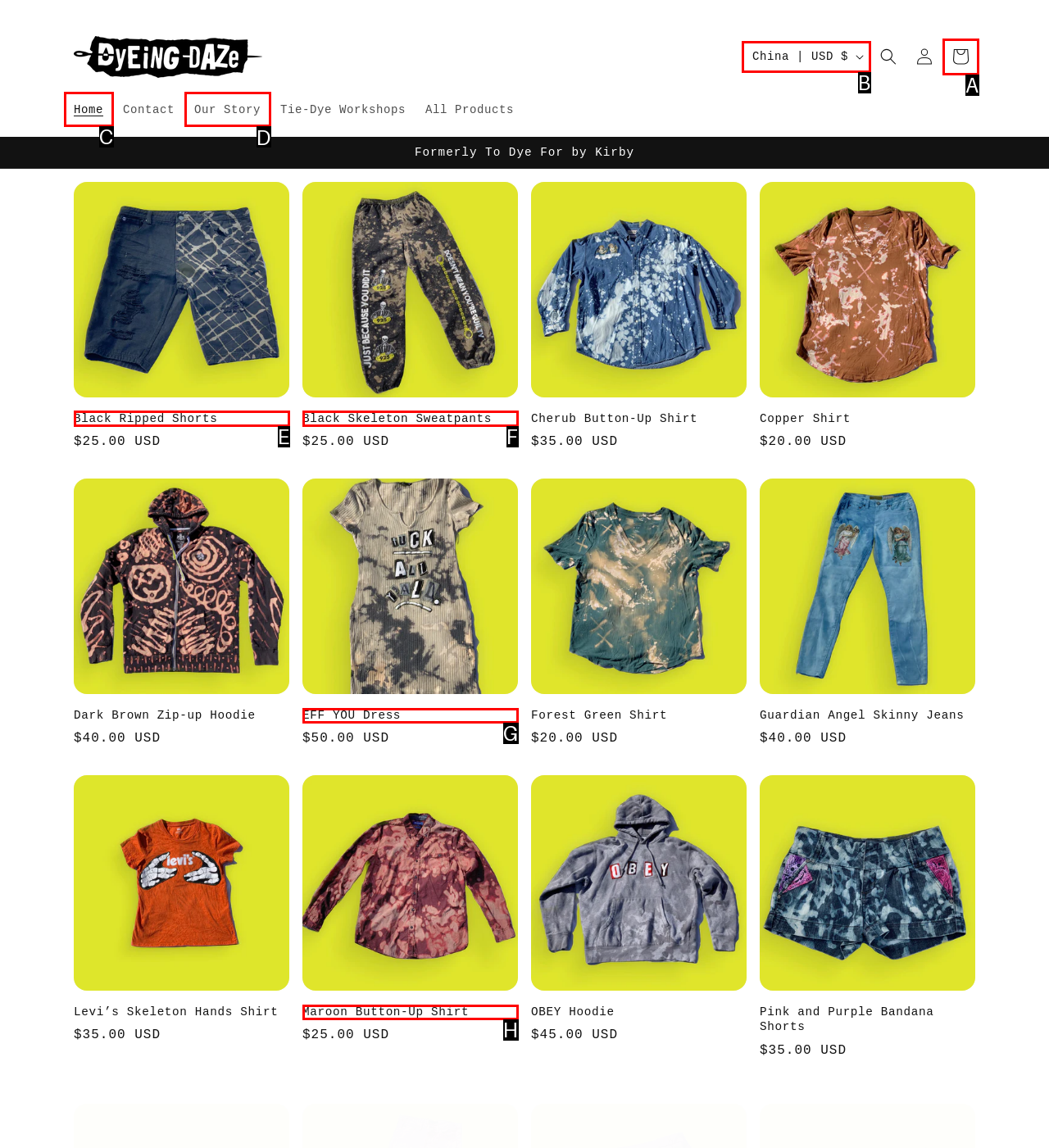Tell me which option I should click to complete the following task: Click the 'Home' link
Answer with the option's letter from the given choices directly.

C